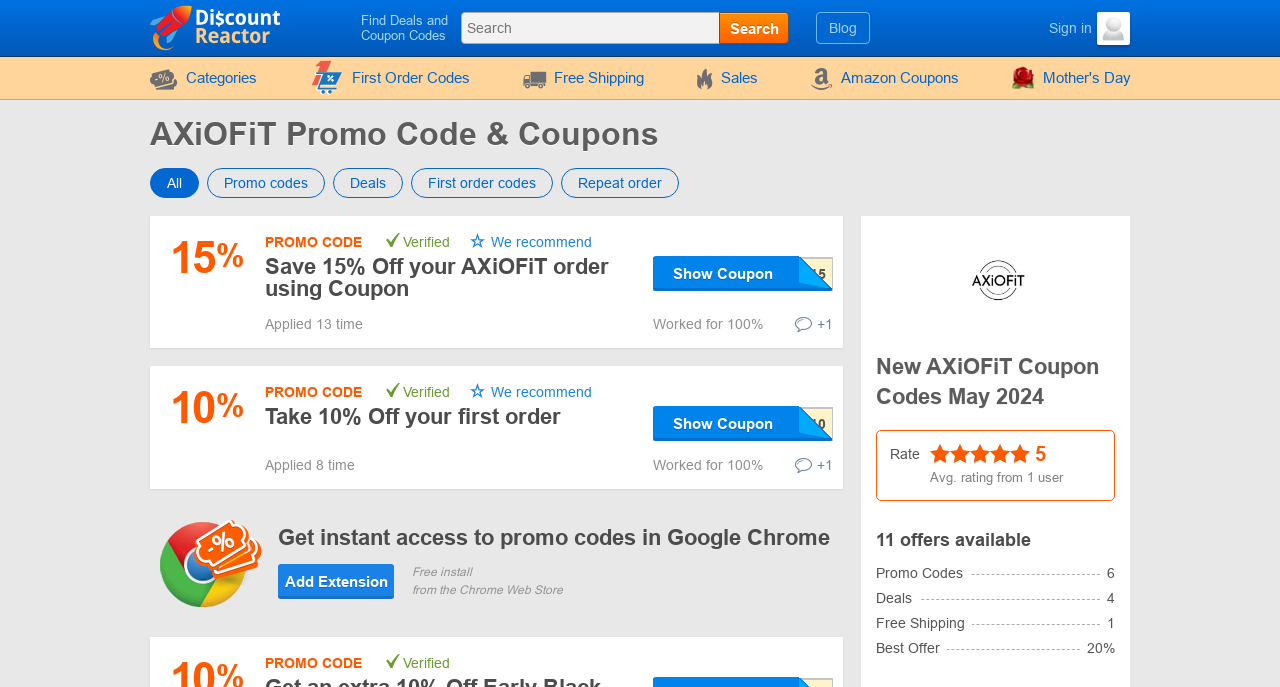Locate and provide the bounding box coordinates for the HTML element that matches this description: "Mother's Day".

[0.778, 0.083, 0.895, 0.144]